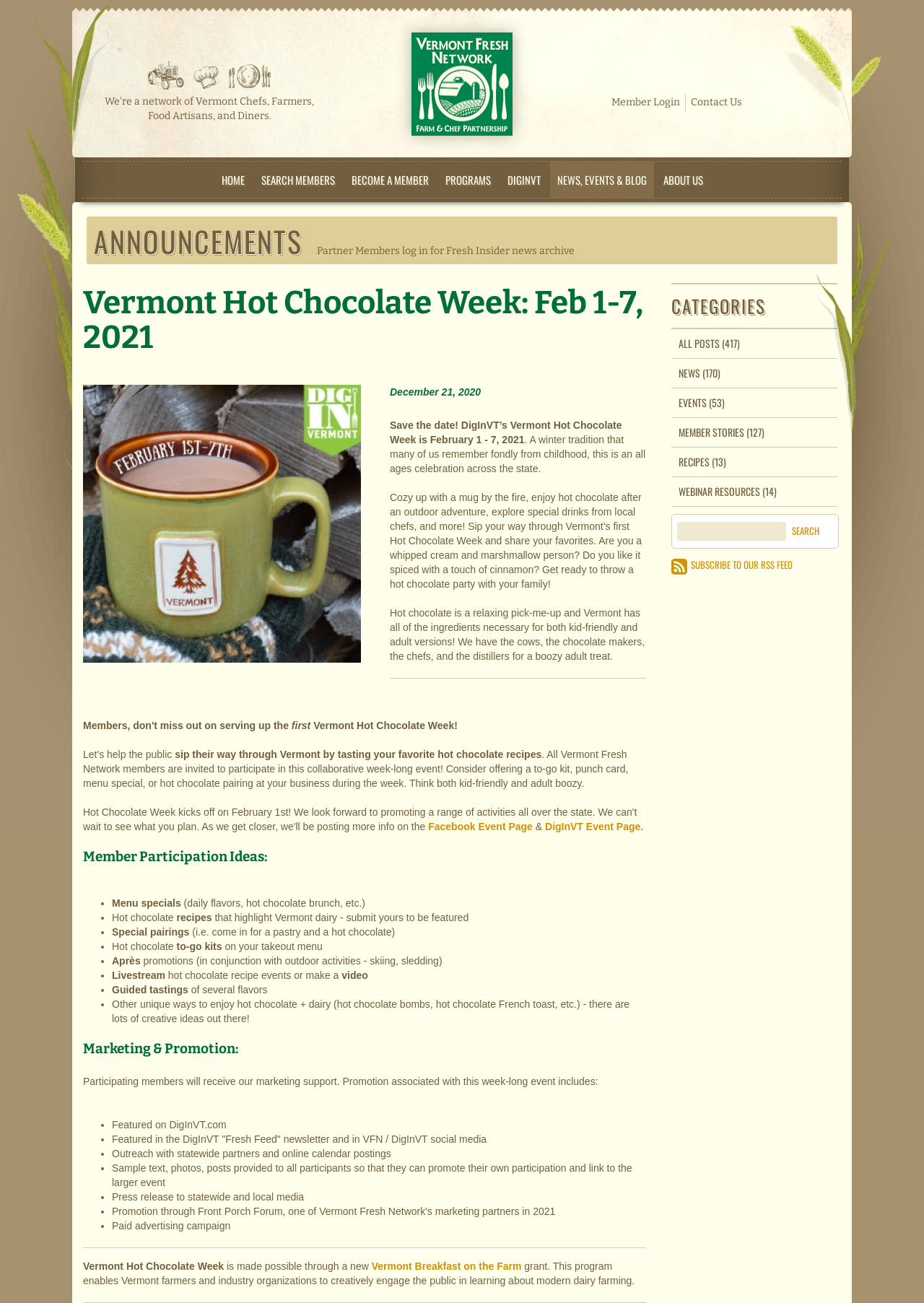Convey a detailed summary of the webpage, mentioning all key elements.

The webpage is about Vermont Hot Chocolate Week, an event taking place from February 1-7, 2021. At the top of the page, there is a heading with the event's title and dates. Below it, there is a brief description of the event, which is an all-ages celebration across the state.

On the top-right corner, there is a navigation menu with links to different sections of the website, including "HOME", "SEARCH MEMBERS", "BECOME A MEMBER", "PROGRAMS", "DIGINVT", "NEWS, EVENTS & BLOG", and "ABOUT US".

To the left of the navigation menu, there is an image with illustrations, and below it, there is a link to "Vermont Fresh Network" with a corresponding image. Further down, there is a section with announcements, including a login link for partner members and a description list with categories and links to different types of posts, such as "ALL POSTS", "NEWS", "EVENTS", "MEMBER STORIES", "RECIPES", and "WEBINAR RESOURCES".

In the main content area, there is a search bar with a "Search" button. Below it, there is a link to subscribe to the website's RSS feed. The main content is divided into sections, with headings and paragraphs describing the event and its activities. There are also links to Facebook Event Page and DigInVT Event.

The page also provides ideas for member participation, including menu specials, hot chocolate recipes, special pairings, hot chocolate to-go kits, and après promotions. These ideas are listed in bullet points with brief descriptions.